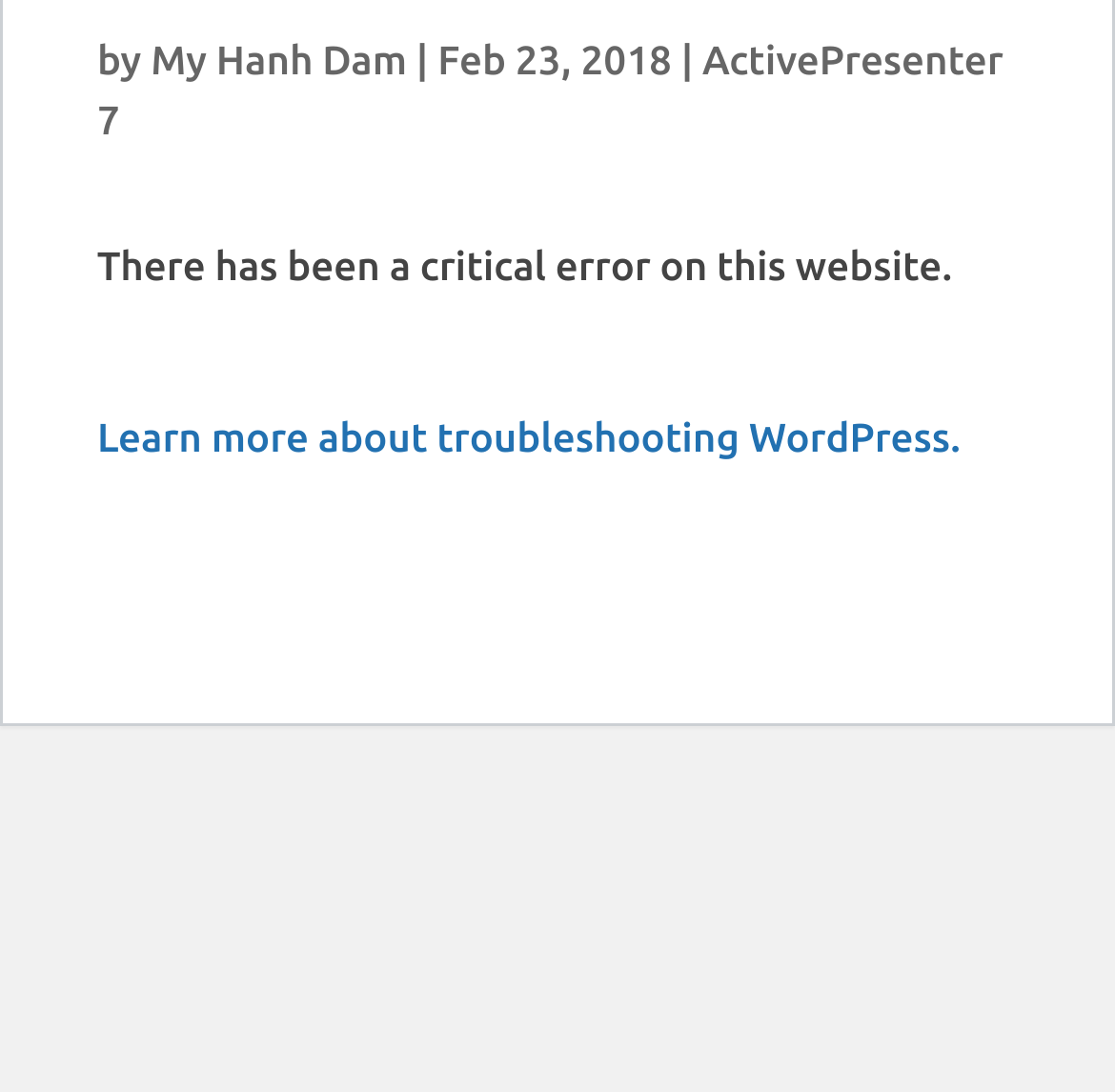Using the format (top-left x, top-left y, bottom-right x, bottom-right y), provide the bounding box coordinates for the described UI element. All values should be floating point numbers between 0 and 1: Learn more about troubleshooting WordPress.

[0.087, 0.379, 0.862, 0.421]